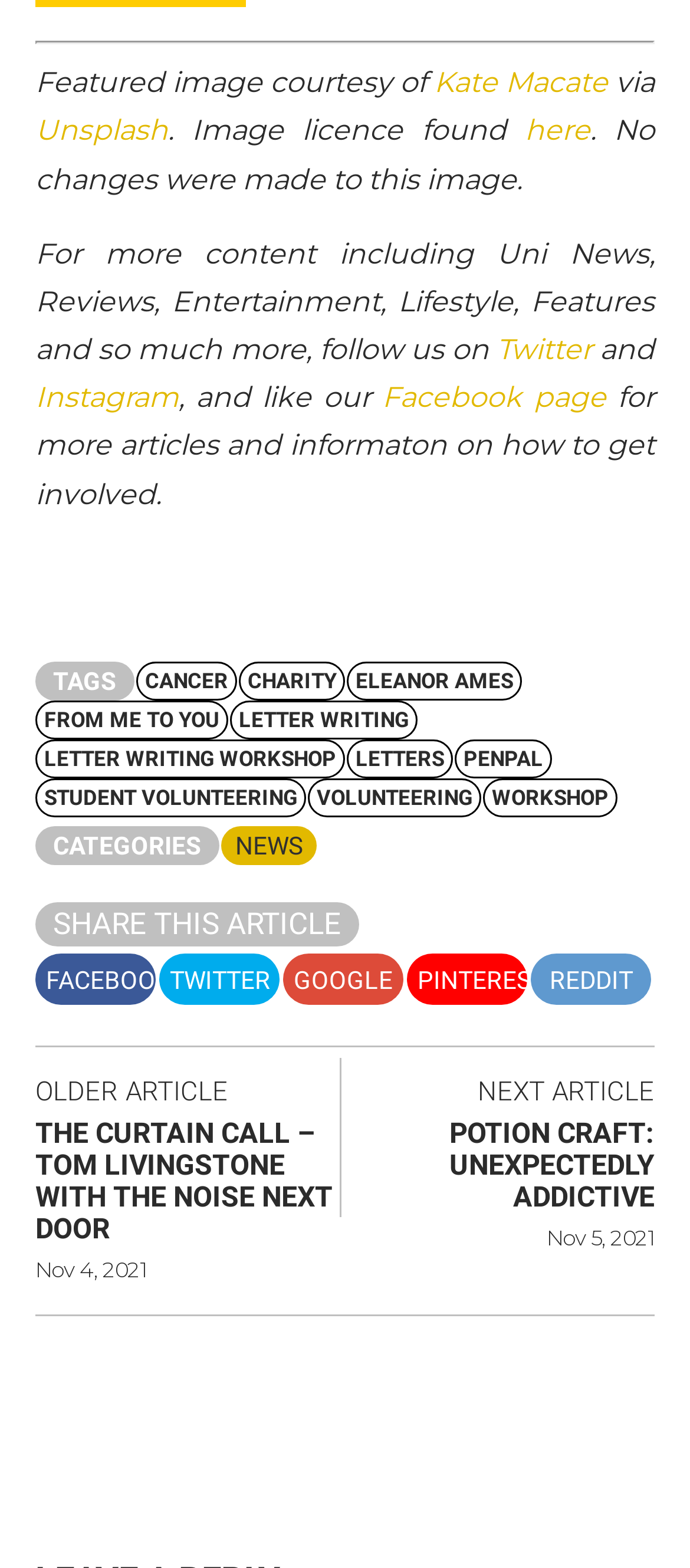Please specify the bounding box coordinates for the clickable region that will help you carry out the instruction: "Share this article on FACEBOOK".

[0.051, 0.608, 0.226, 0.641]